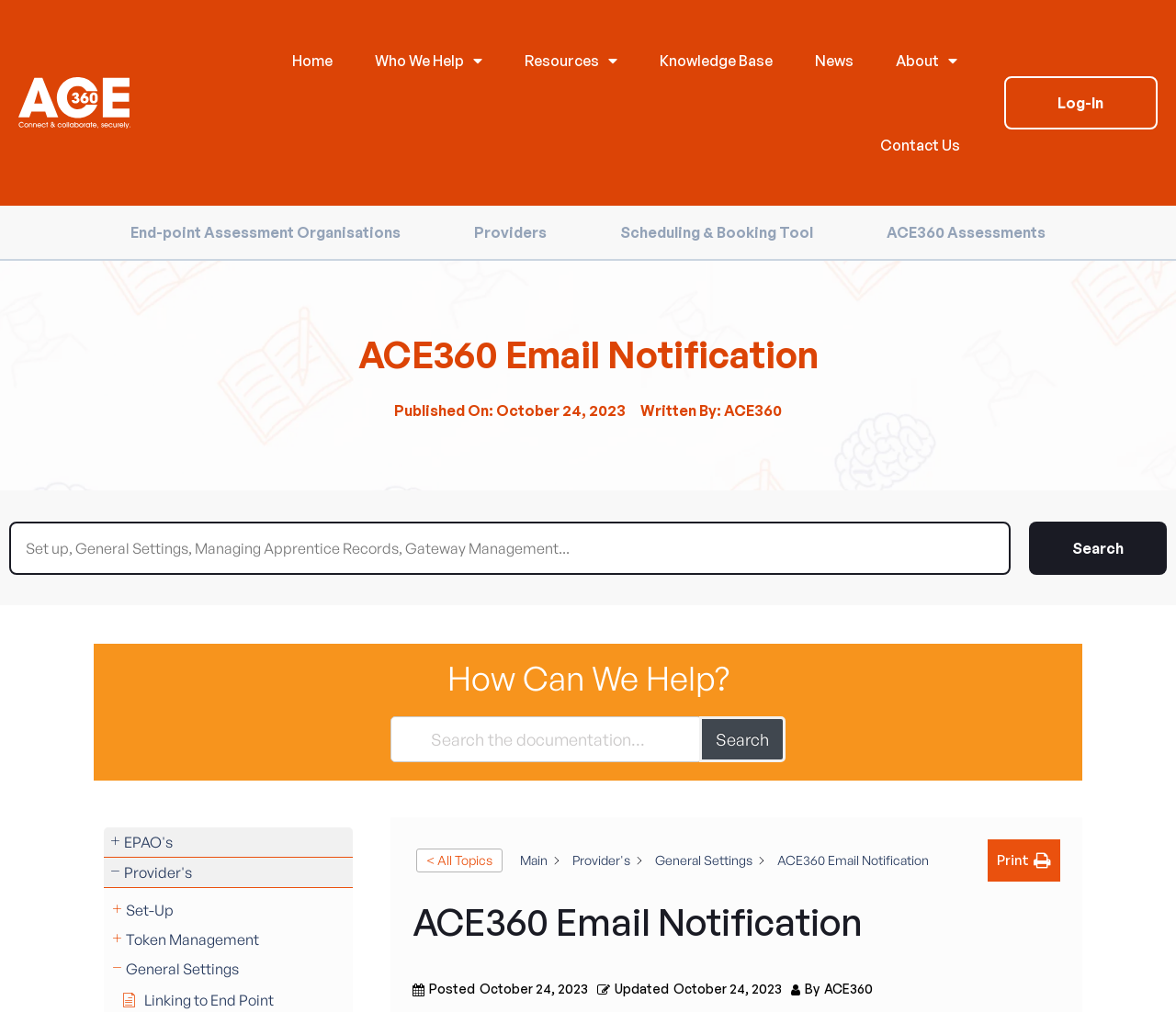Find the headline of the webpage and generate its text content.

ACE360 Email Notification